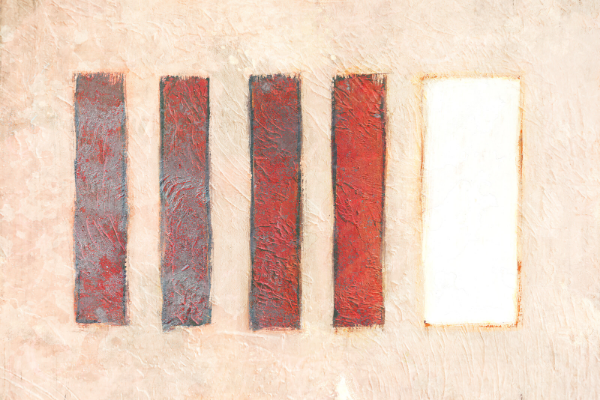Describe the image thoroughly, including all noticeable details.

The image titled "Come unto Christ II" features a striking composition of five vertical rectangular forms arranged against a light, textured background. The first four rectangles are painted in various shades of deep red and dark maroon, each element subtly varying in tone and texture, creating a sense of depth and richness. The fifth rectangle, positioned at the end, contrasts starkly with its light, almost white hue, framed with a thin line that adds definition to its edges. This juxtaposition of warm and cool tones evokes themes of balance and contemplation, inviting the viewer to explore both the unity and diversity presented in the artwork. The piece reflects the artist's exploration of symbolic religious themes and their expression through color and form.